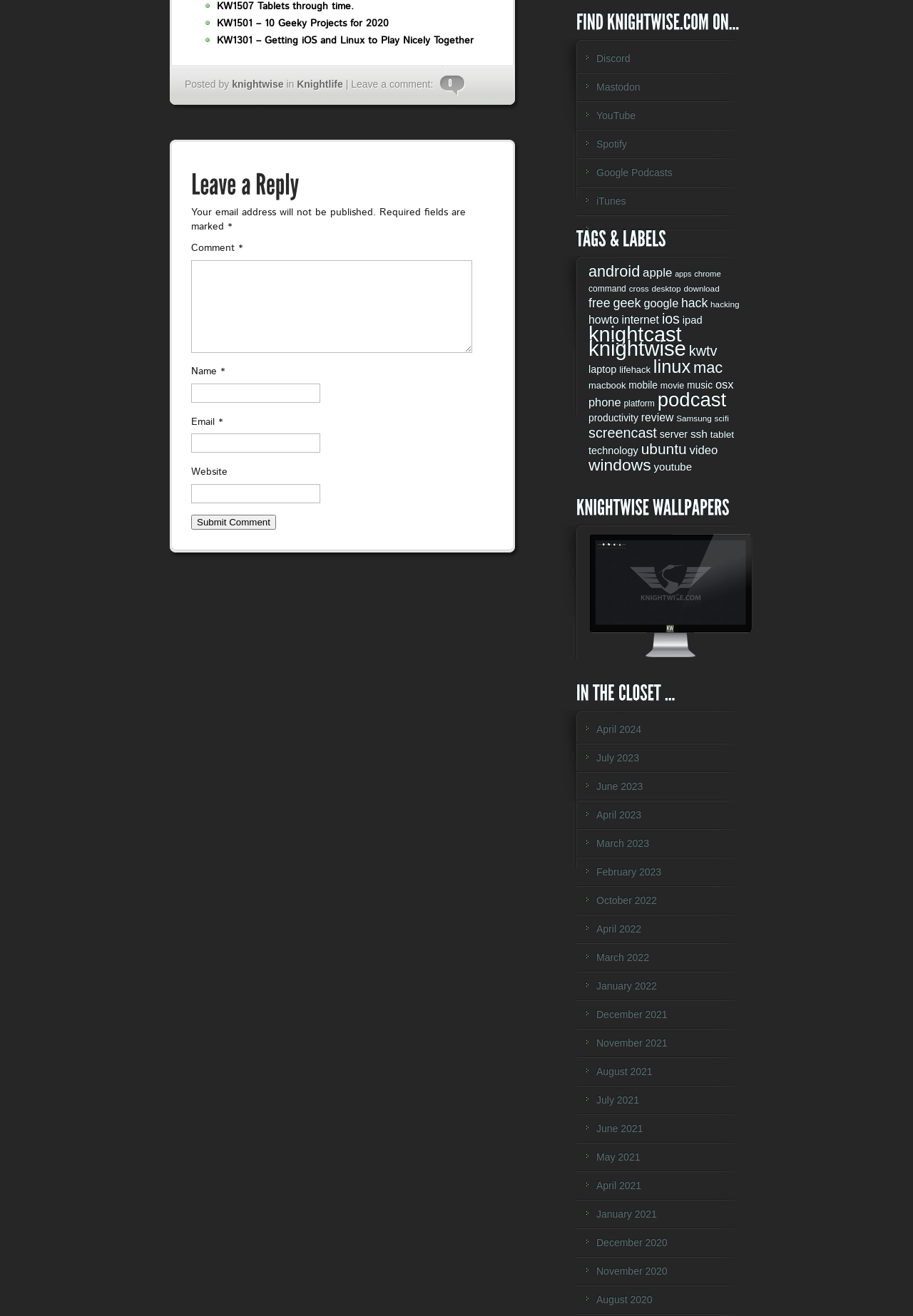Reply to the question with a single word or phrase:
What is the title of the first article?

KW1501 – 10 Geeky Projects for 2020